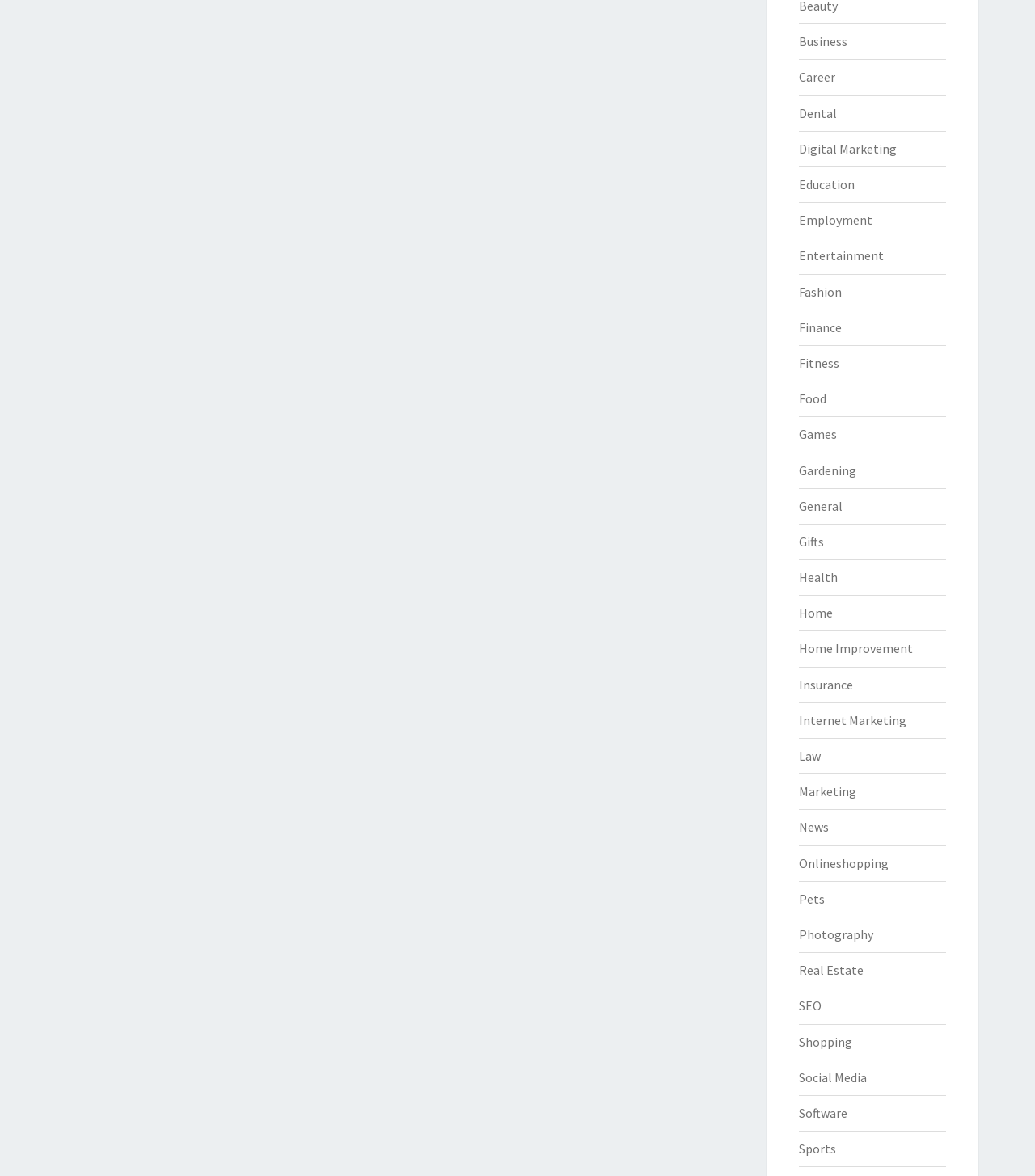Refer to the image and provide an in-depth answer to the question:
What is the position of 'Fashion' relative to 'Food'?

By comparing the y1 and y2 coordinates of the bounding boxes of 'Fashion' and 'Food', I found that 'Fashion' has a smaller y1 and y2 value than 'Food', which means it is positioned above 'Food' on the webpage.